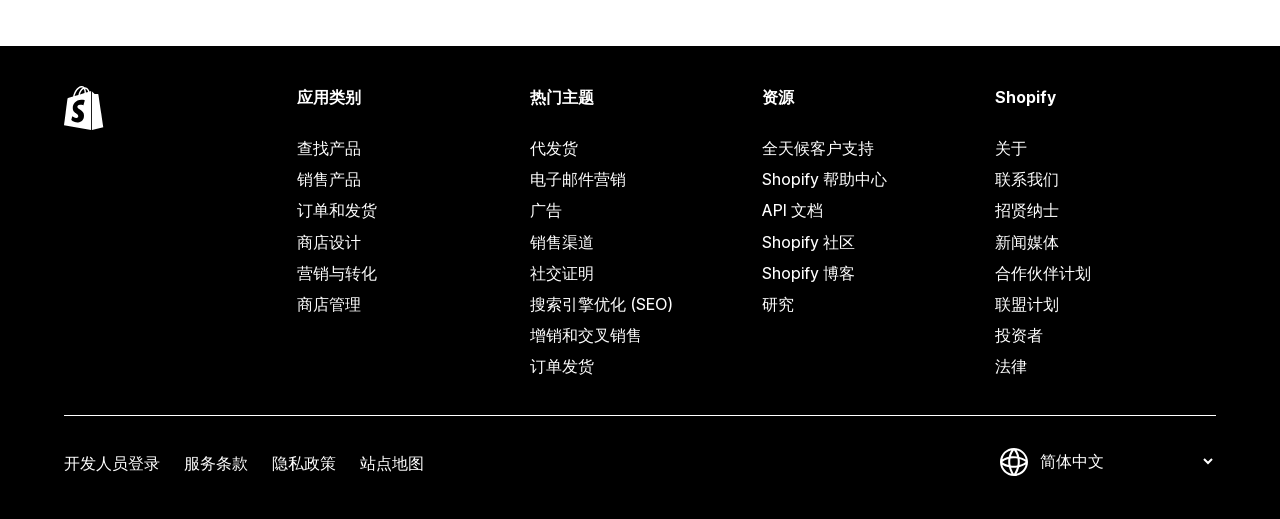Determine the bounding box coordinates of the region that needs to be clicked to achieve the task: "Change language".

[0.809, 0.867, 0.95, 0.909]